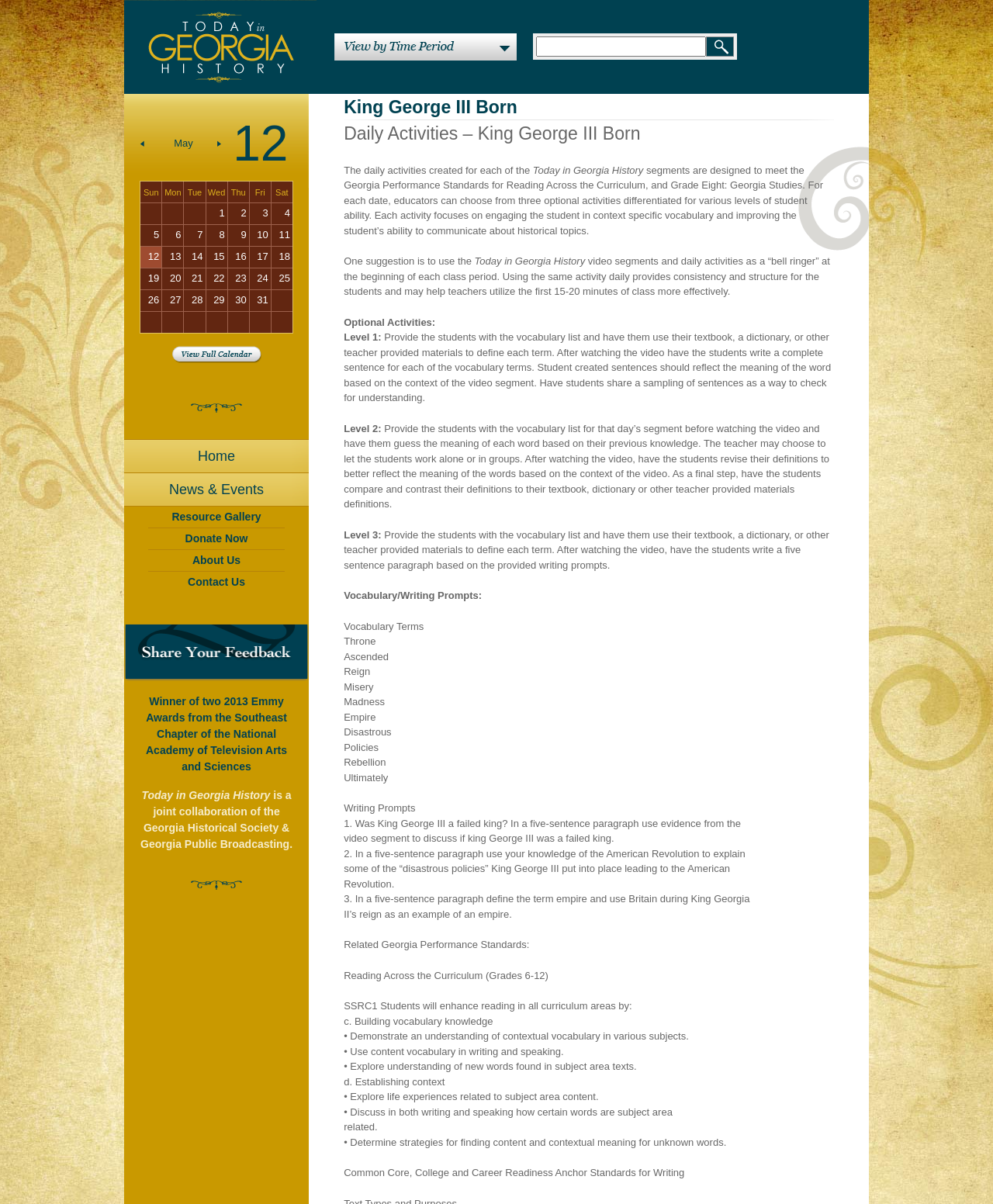Please extract and provide the main headline of the webpage.

King George III Born